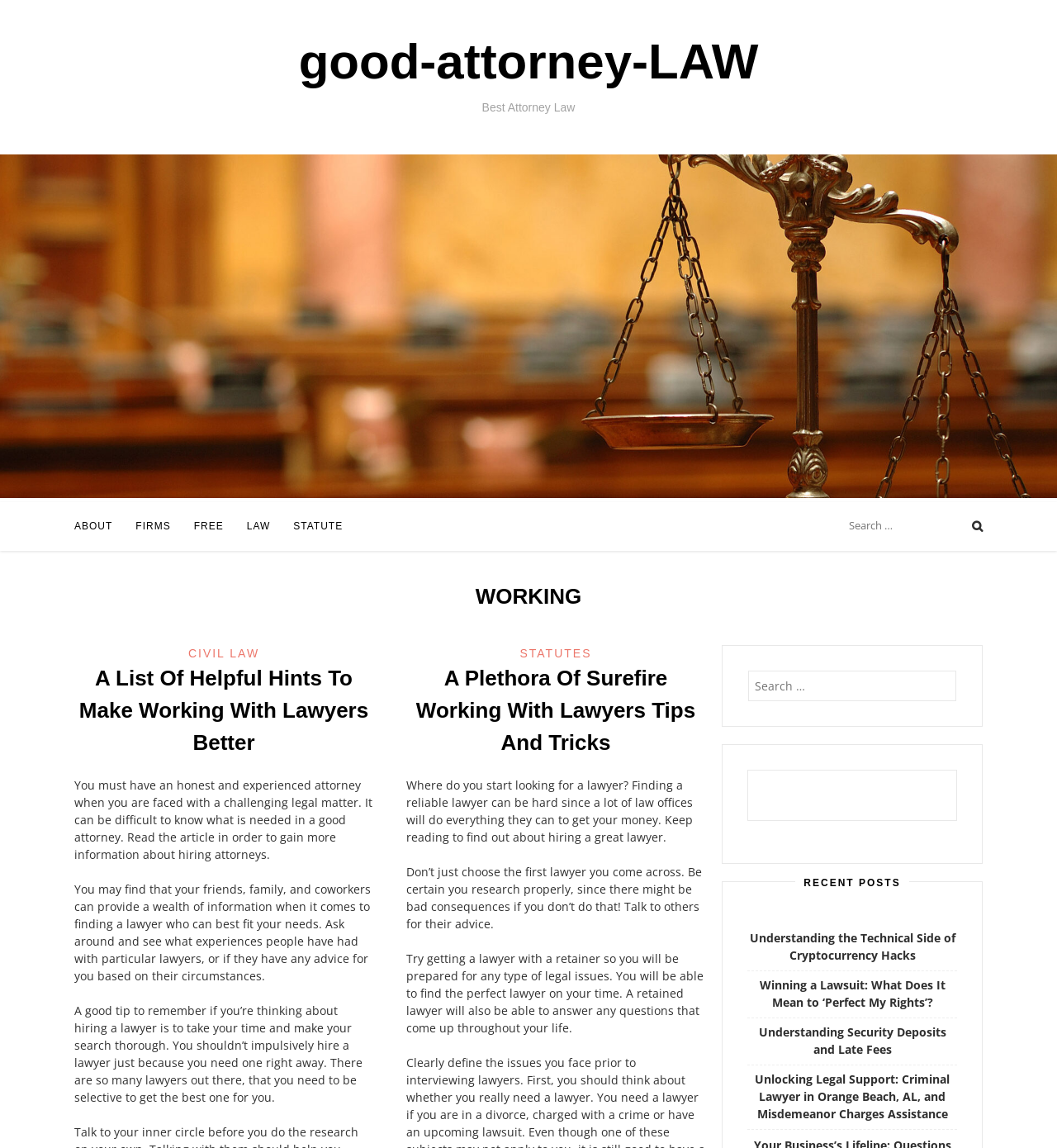Locate the bounding box coordinates of the segment that needs to be clicked to meet this instruction: "Read the recent post 'Understanding the Technical Side of Cryptocurrency Hacks'".

[0.709, 0.81, 0.904, 0.839]